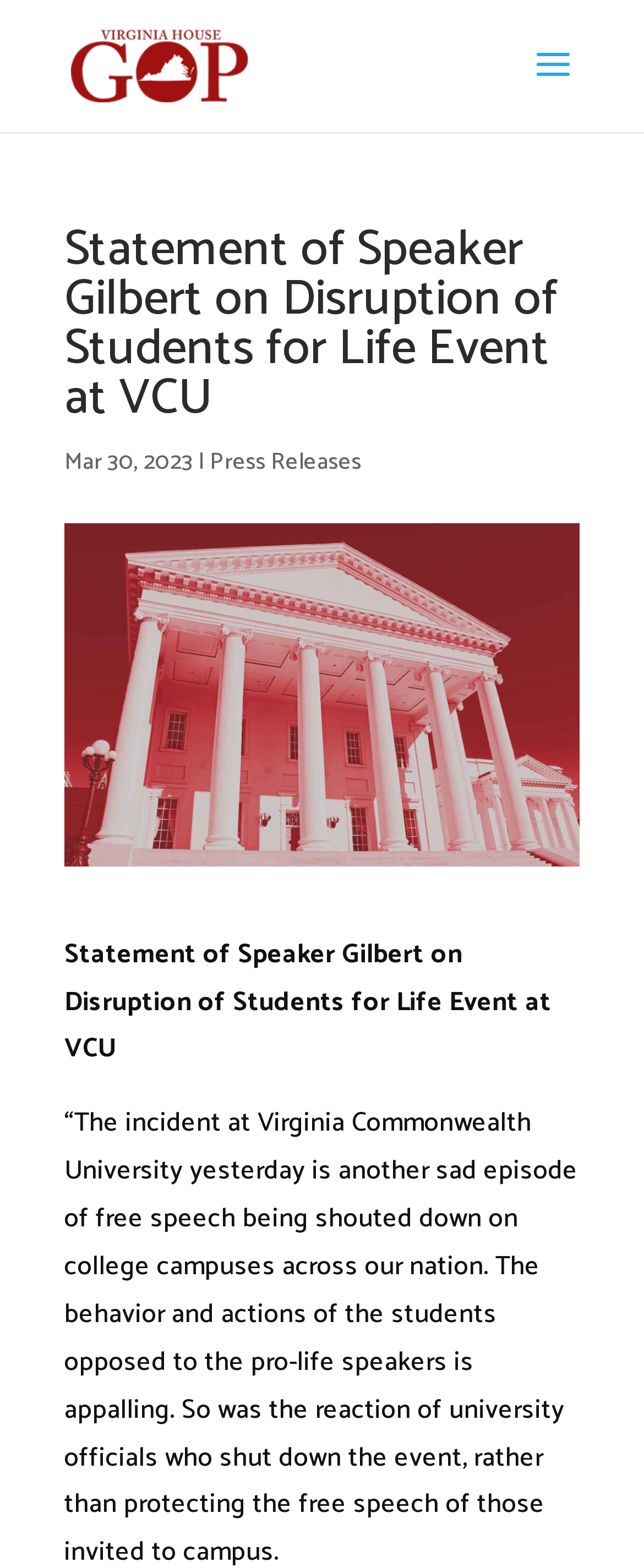How many horizontal lines are there on the page?
Carefully analyze the image and provide a detailed answer to the question.

I found the number of horizontal lines by looking at the layout of the page and noticing that there is only one horizontal line that separates the main heading from the rest of the content.